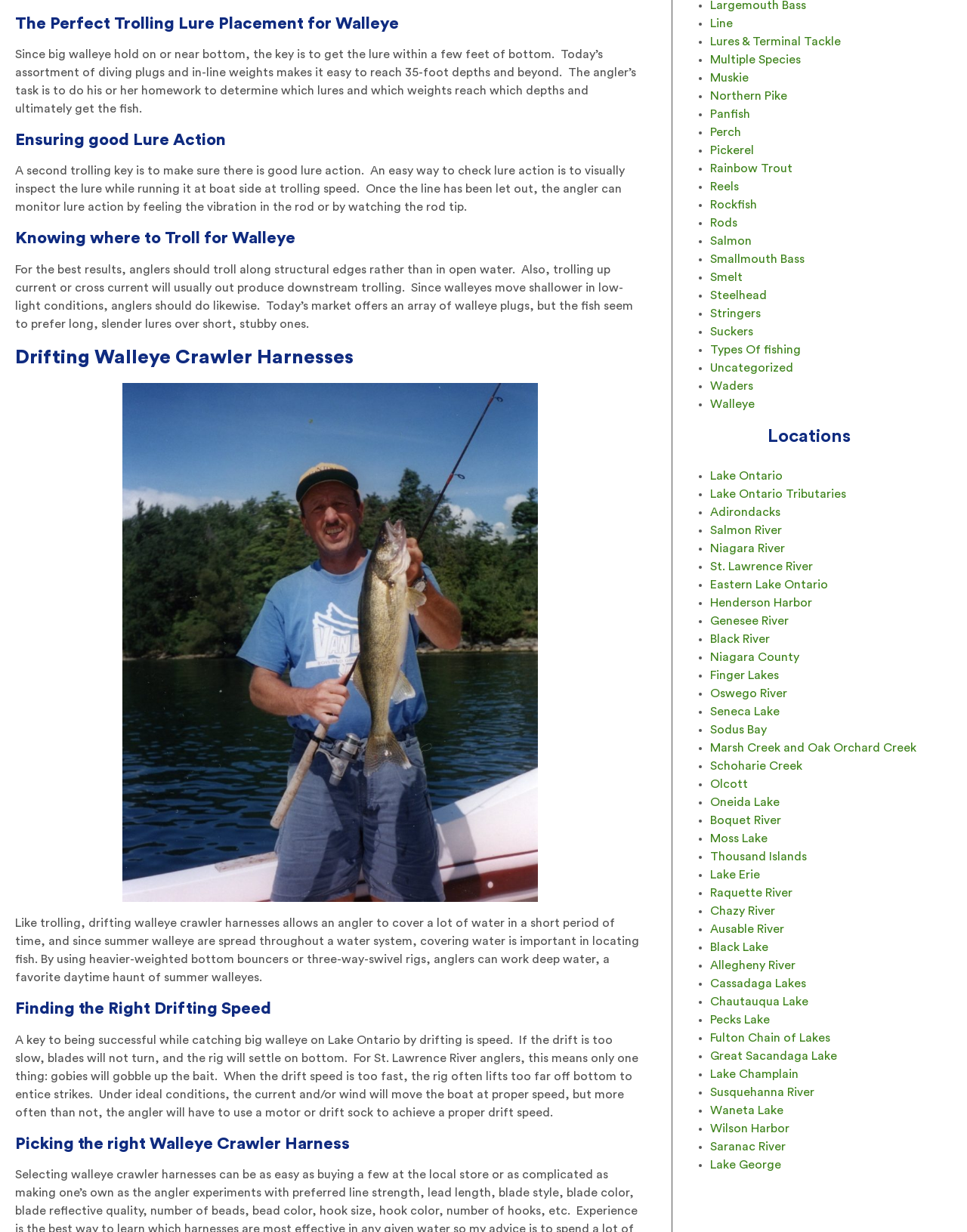Using the details in the image, give a detailed response to the question below:
What is the recommended trolling method?

According to the webpage, the recommended trolling method is to troll along structural edges rather than in open water, as stated in the section 'Knowing where to Troll for Walleye'.